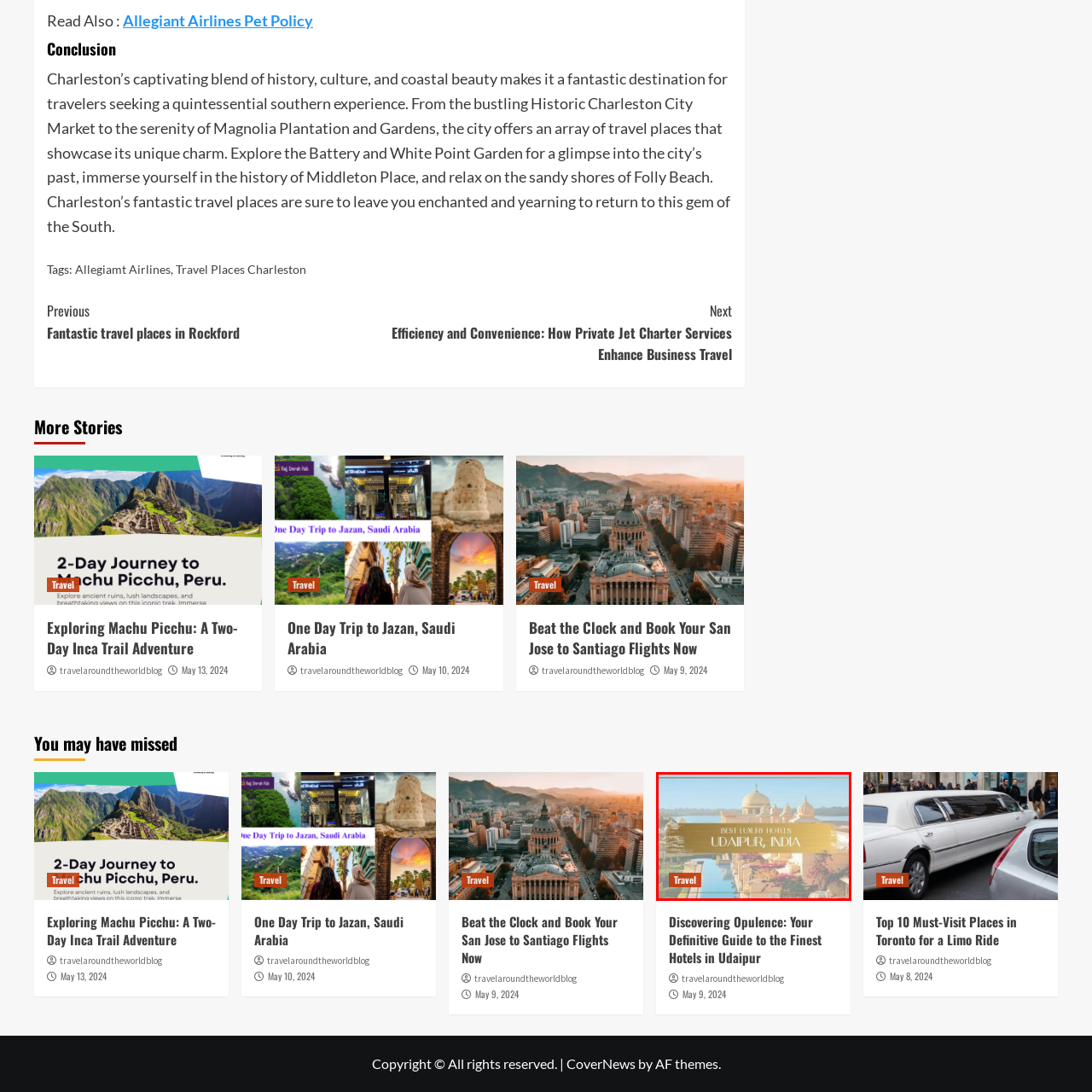What is the background color of the text 'Best Luxury Hotels'?
Look closely at the portion of the image highlighted by the red bounding box and provide a comprehensive answer to the question.

The caption states that the text 'Best Luxury Hotels' is set against a golden background, which signals that this destination is known for its opulence and elegance.